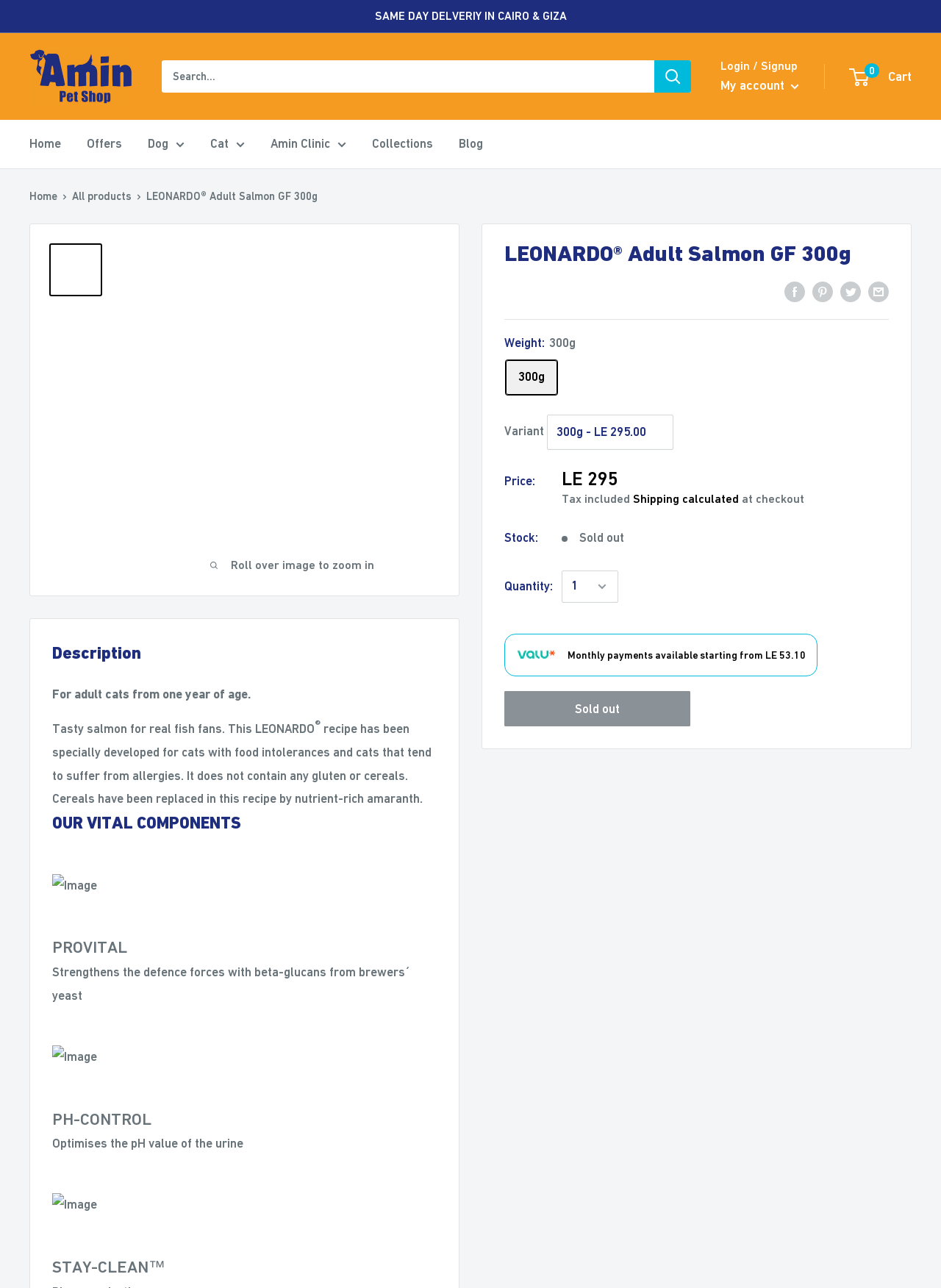What is the status of the product?
Provide a detailed answer to the question using information from the image.

The status of the product is displayed as a button on the page, which indicates that the product is currently sold out.